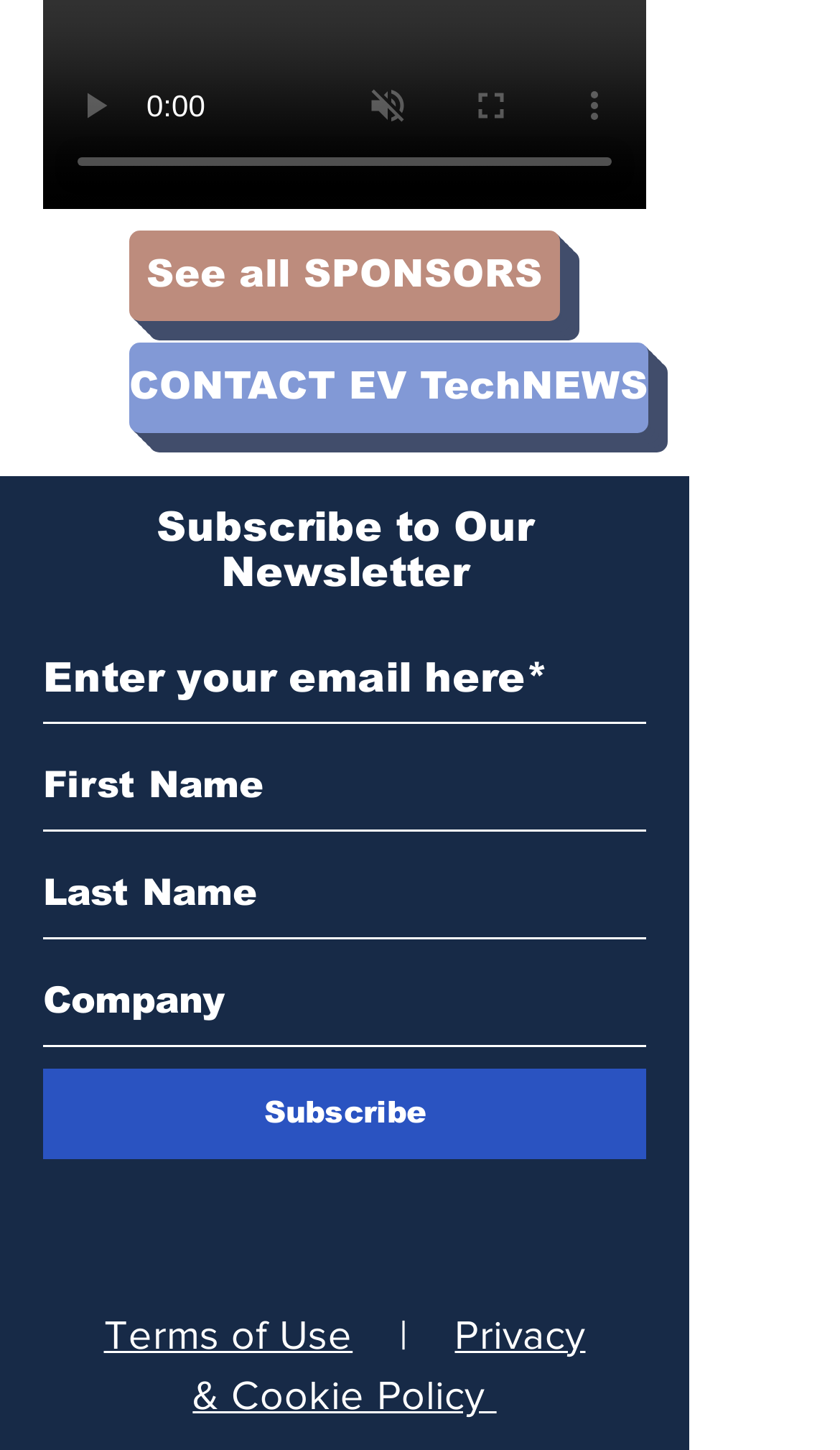Provide a brief response in the form of a single word or phrase:
What is the purpose of the 'Subscribe' button?

To subscribe to newsletter